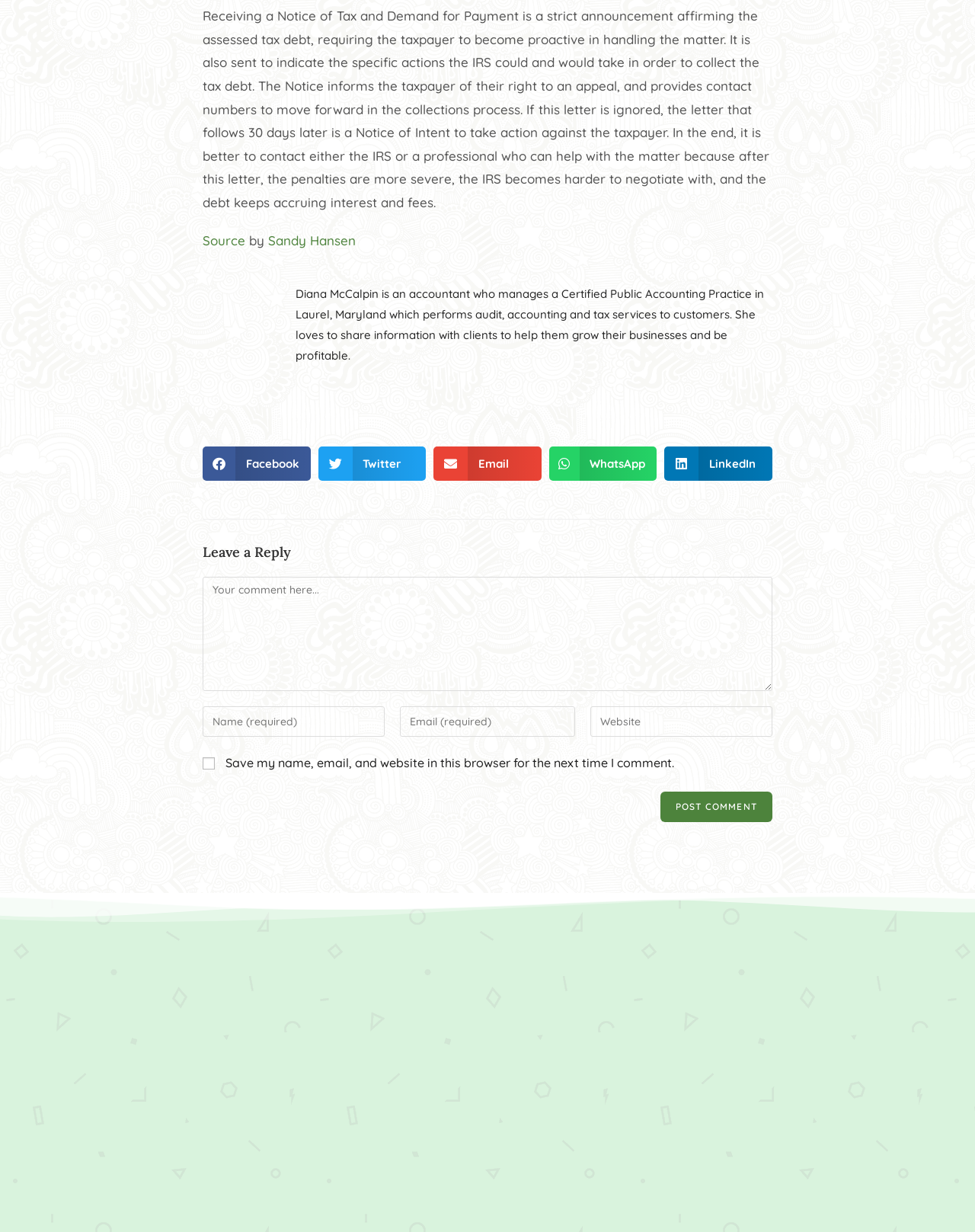Locate the bounding box of the UI element with the following description: "Sandy Hansen".

[0.275, 0.189, 0.365, 0.202]